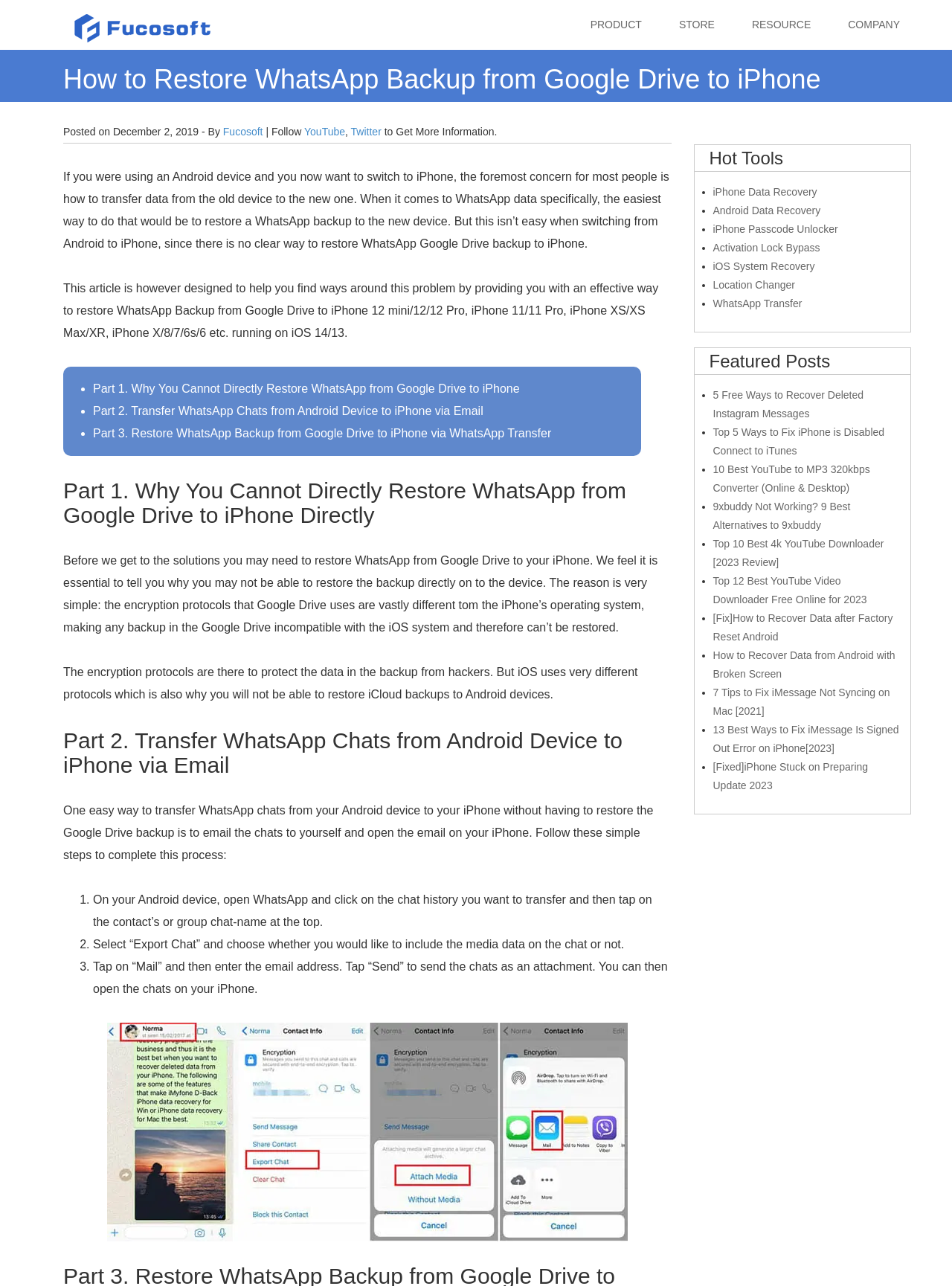How many parts are there in the article?
Please respond to the question with as much detail as possible.

The article is divided into three parts: Part 1 explains why you can't restore WhatsApp backup from Google Drive to iPhone directly, Part 2 provides an alternative way to transfer WhatsApp chats from Android to iPhone via email, and Part 3 discusses how to restore WhatsApp backup from Google Drive to iPhone via WhatsApp Transfer.